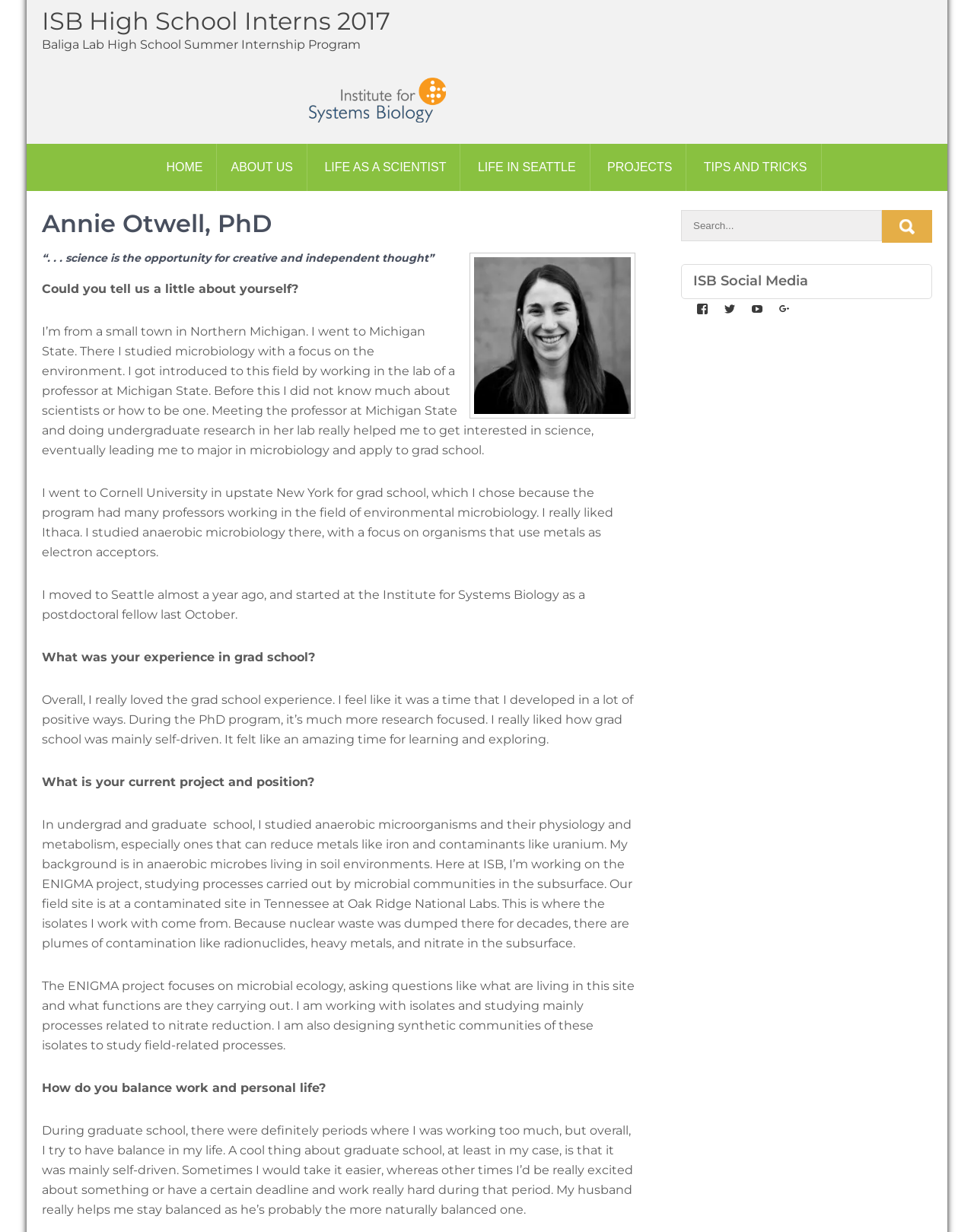Describe all significant elements and features of the webpage.

This webpage is about Annie Otwell, PhD, a high school intern at the Institute for Systems Biology (ISB). At the top of the page, there is a heading that reads "ISB High School Interns 2017" and a link with the same text. Below this, there is a static text that describes the Baliga Lab High School Summer Internship Program.

On the left side of the page, there is a navigation menu with links to different sections of the website, including "HOME", "ABOUT US", "LIFE AS A SCIENTIST", "LIFE IN SEATTLE", "PROJECTS", and "TIPS AND TRICKS".

The main content of the page is a biography of Annie Otwell, PhD, which is divided into several sections. The first section is a quote from Annie, followed by a brief introduction to herself. The introduction is followed by a series of questions and answers, where Annie talks about her background, her experience in graduate school, her current project and position, and how she balances work and personal life.

The biography is presented in a straightforward and easy-to-read format, with each section clearly separated from the others. There are no images on the page, but there are several social media links at the bottom right corner of the page, including links to ISB's Facebook, Twitter, YouTube, and Google+ profiles.

Overall, the webpage is well-organized and easy to navigate, with a clear focus on Annie Otwell's biography and her experience as a high school intern at ISB.